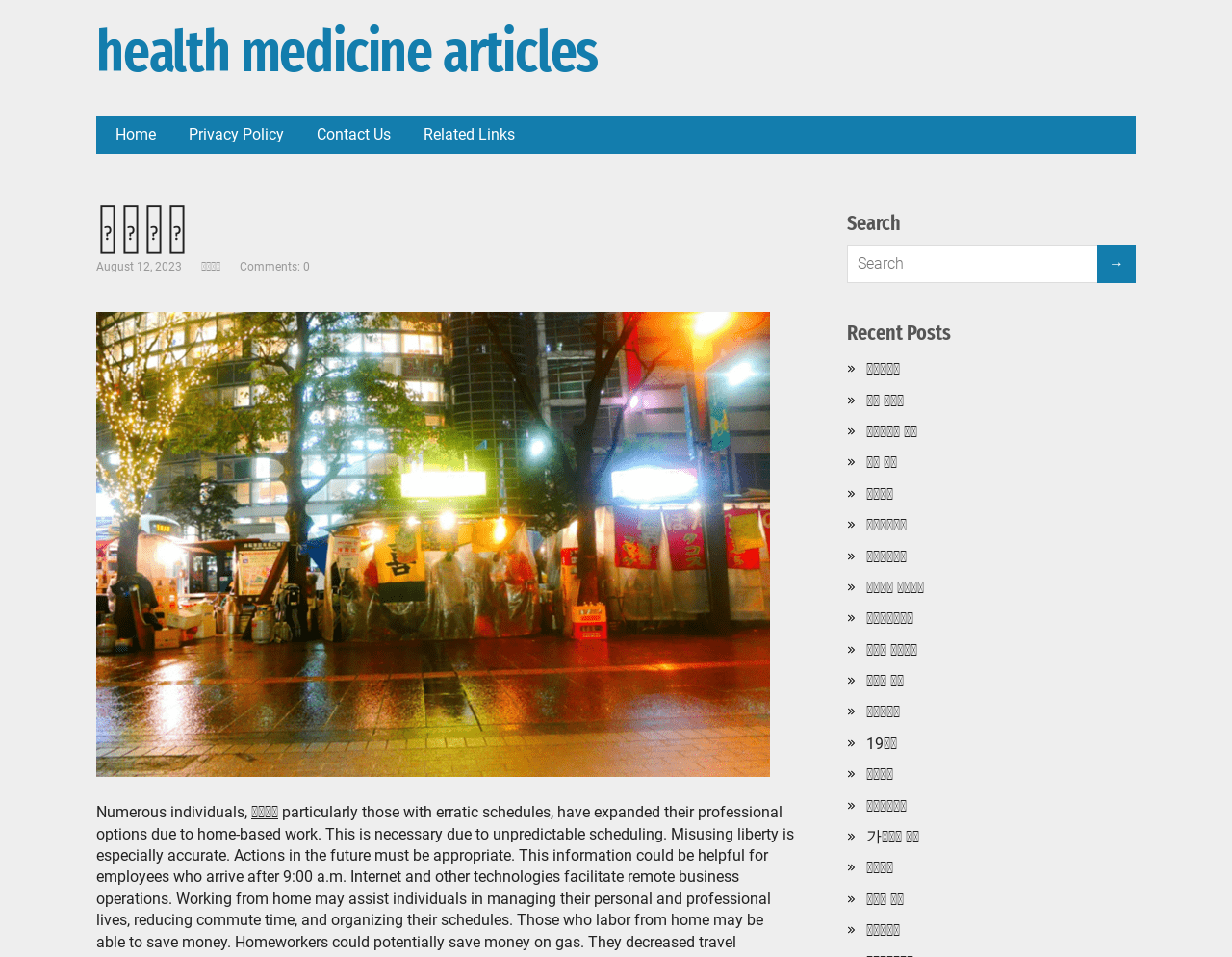Please provide a detailed answer to the question below based on the screenshot: 
What is the purpose of the textbox?

I found a textbox element with a description 'Search' and a button with an arrow icon next to it. This suggests that the textbox is used for searching, and the button is used to submit the search query.